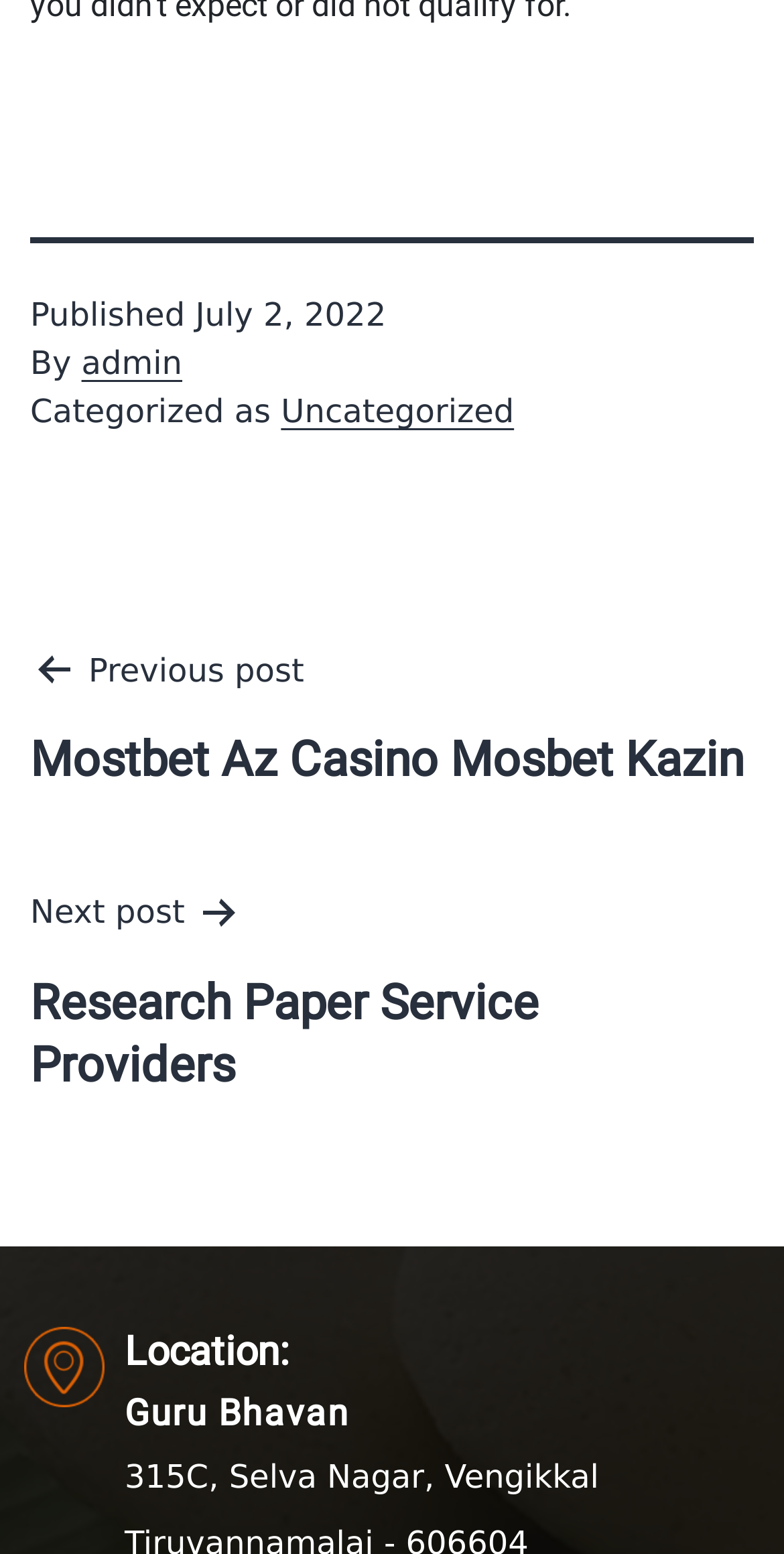Find and provide the bounding box coordinates for the UI element described with: "Uncategorized".

[0.358, 0.252, 0.656, 0.277]